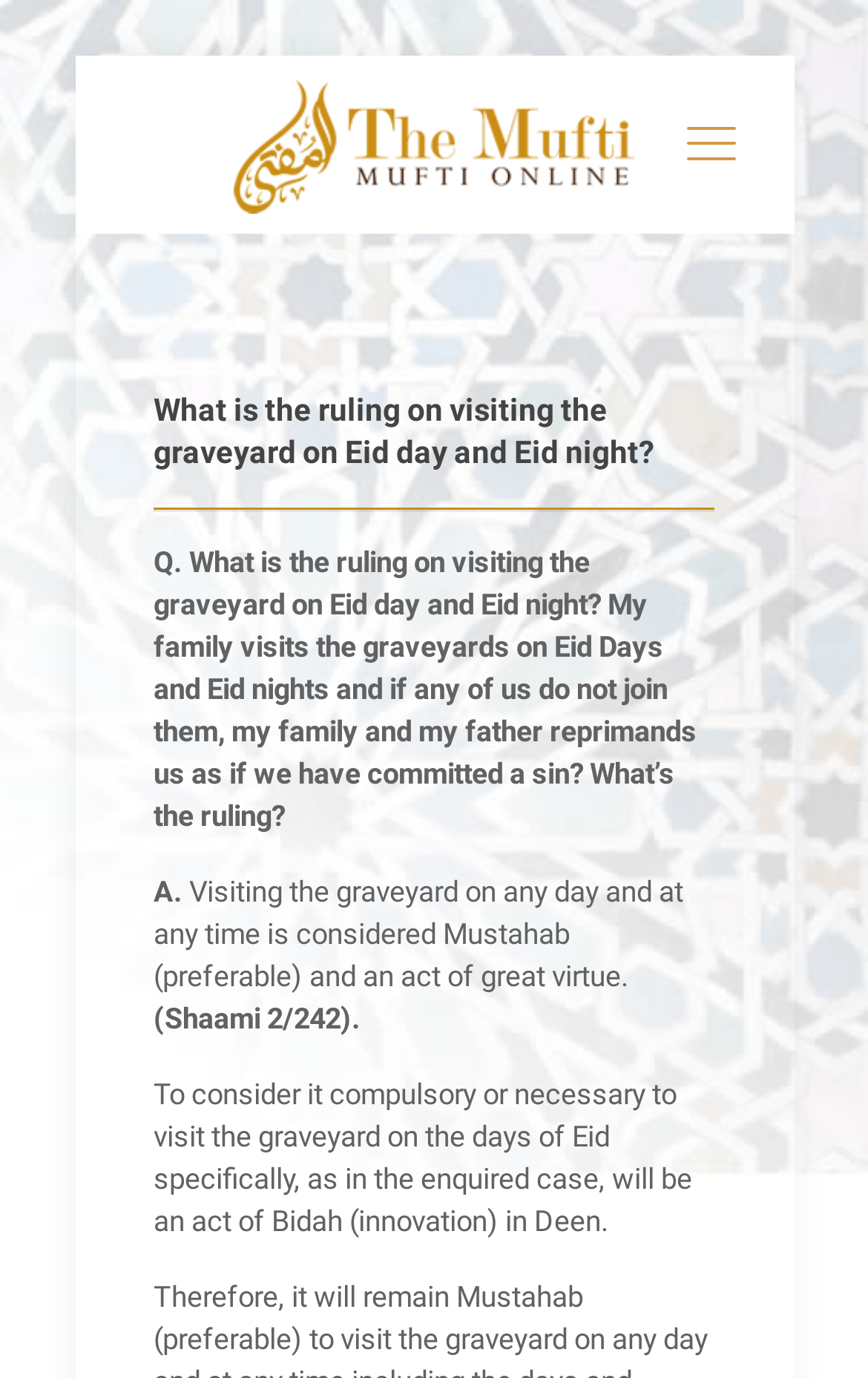Provide a brief response using a word or short phrase to this question:
What is the ruling on visiting the graveyard on Eid day and Eid night?

Mustahab